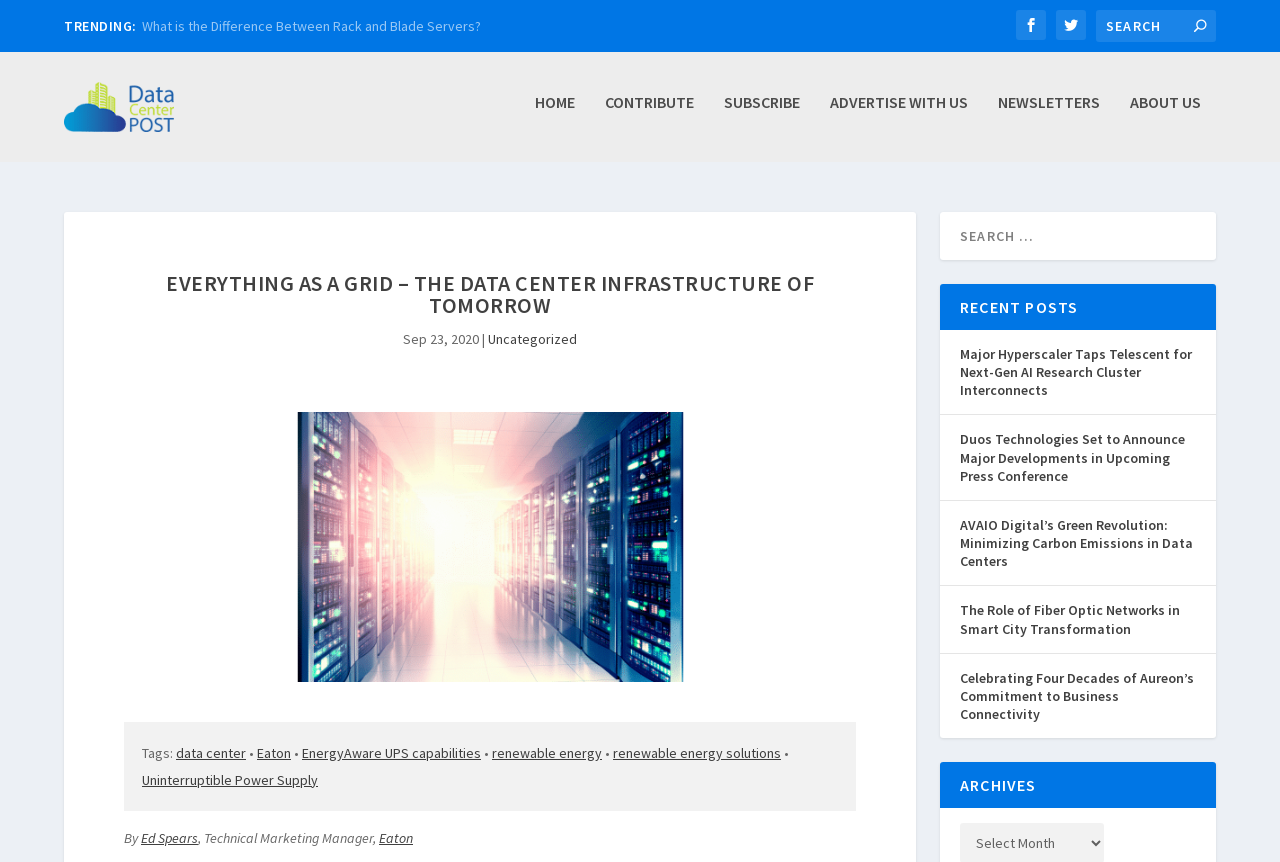What is the principal heading displayed on the webpage?

EVERYTHING AS A GRID – THE DATA CENTER INFRASTRUCTURE OF TOMORROW